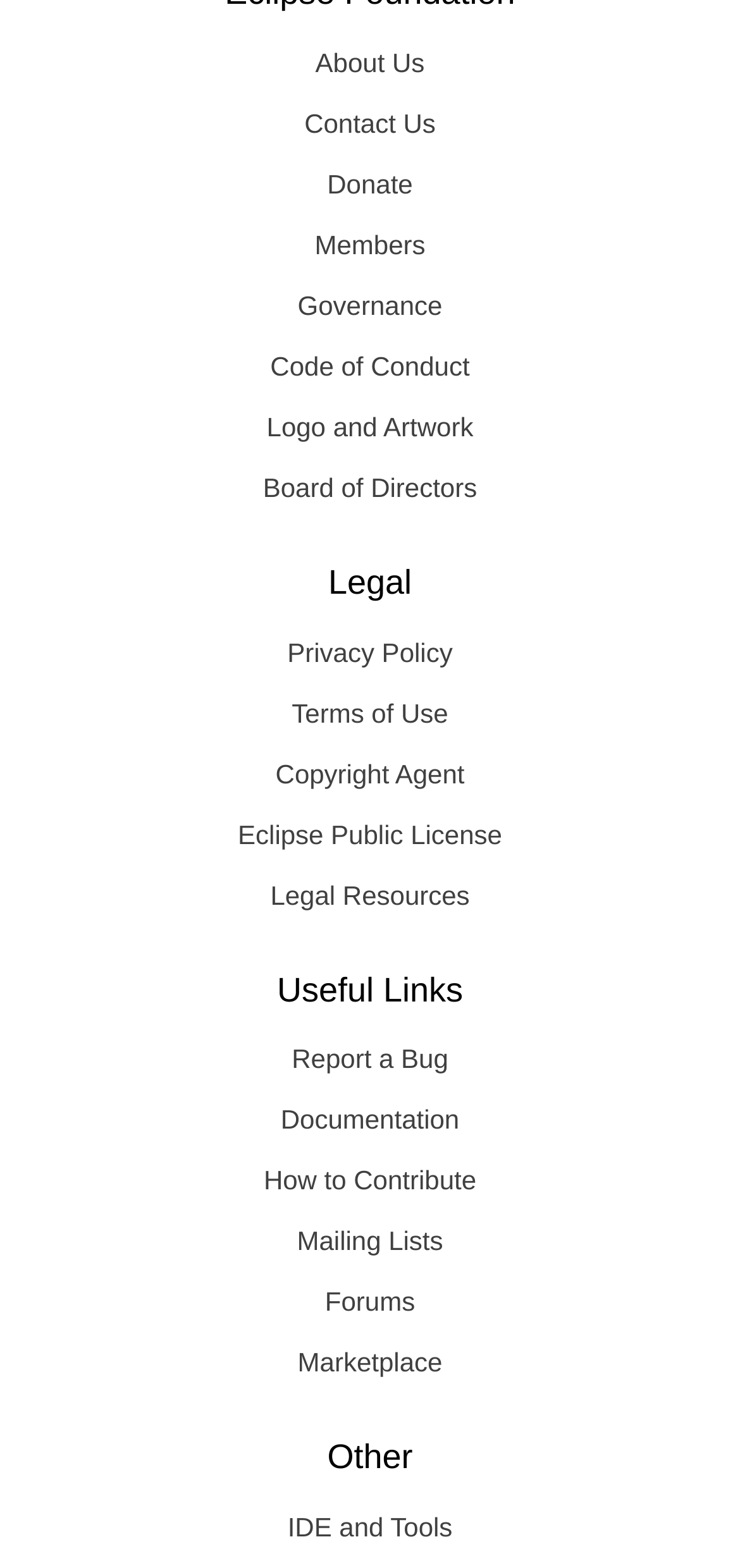Please look at the image and answer the question with a detailed explanation: What is the last link under the 'Useful Links' heading?

I looked at the links under the 'Useful Links' heading and found that the last link is 'Marketplace'.